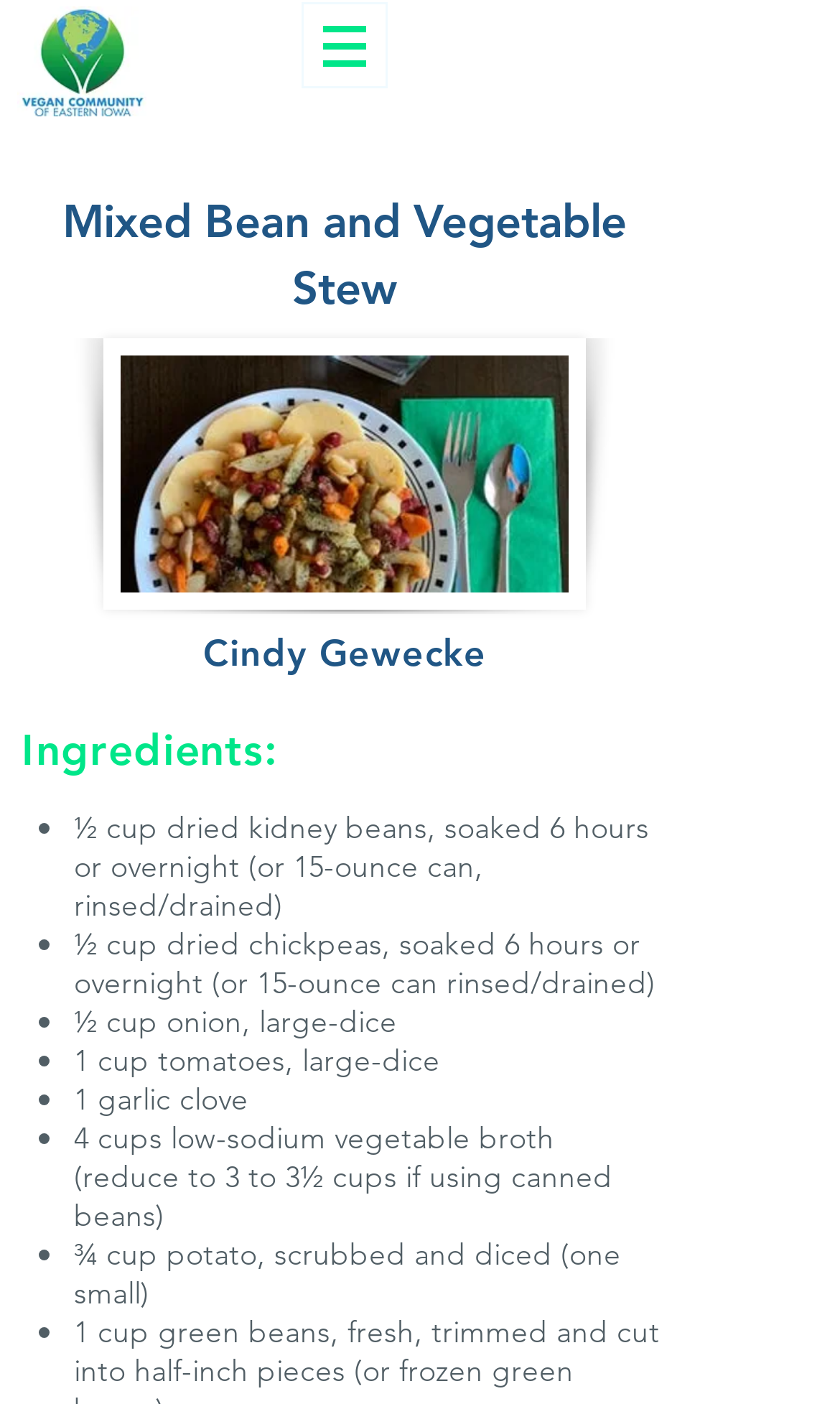Kindly respond to the following question with a single word or a brief phrase: 
How many cups of vegetable broth are required?

4 cups